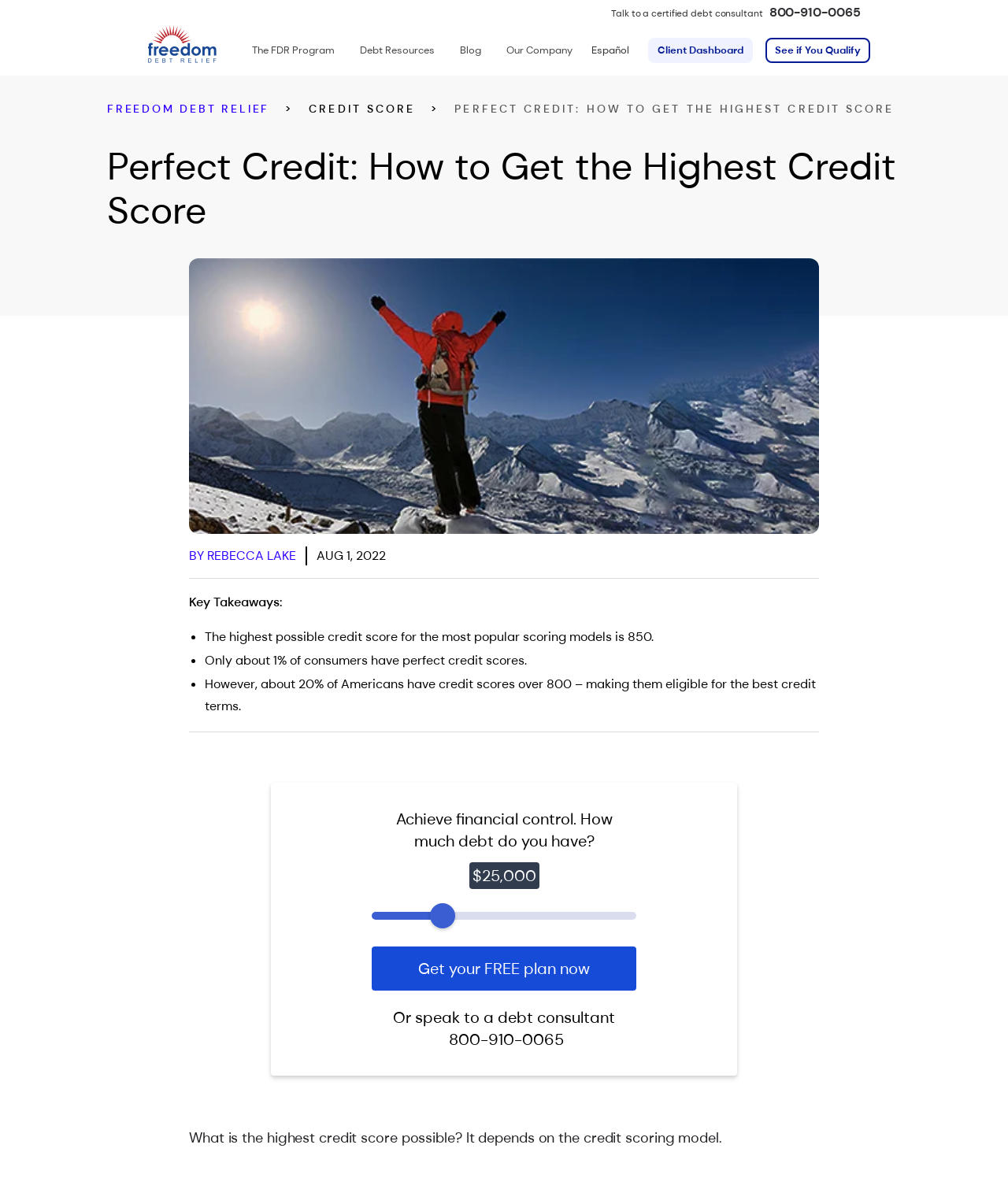Find the bounding box coordinates of the clickable area required to complete the following action: "Click the 'Get your FREE plan now' link".

[0.369, 0.803, 0.631, 0.841]